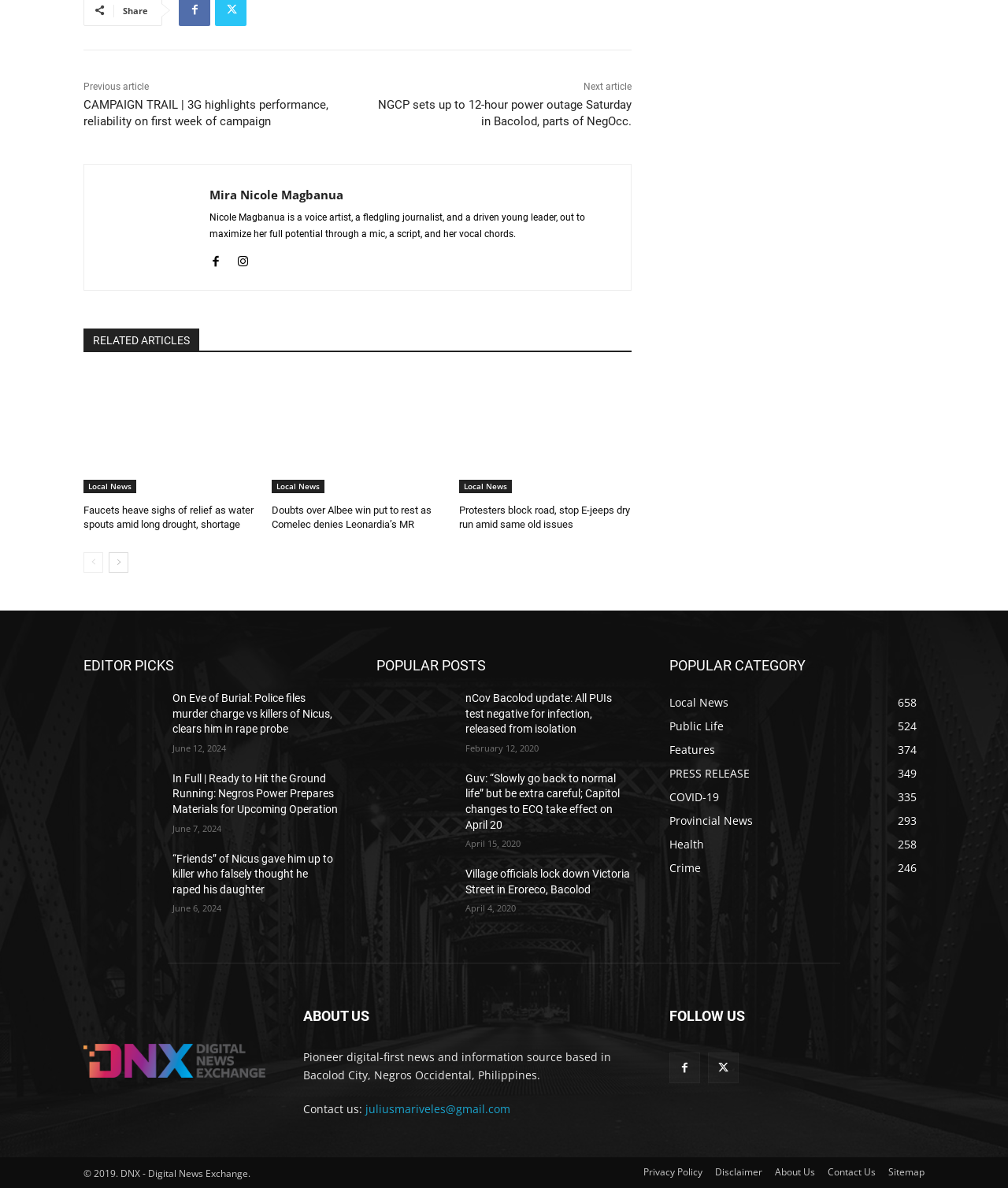Extract the bounding box coordinates for the HTML element that matches this description: "Mira Nicole Magbanua". The coordinates should be four float numbers between 0 and 1, i.e., [left, top, right, bottom].

[0.208, 0.157, 0.609, 0.171]